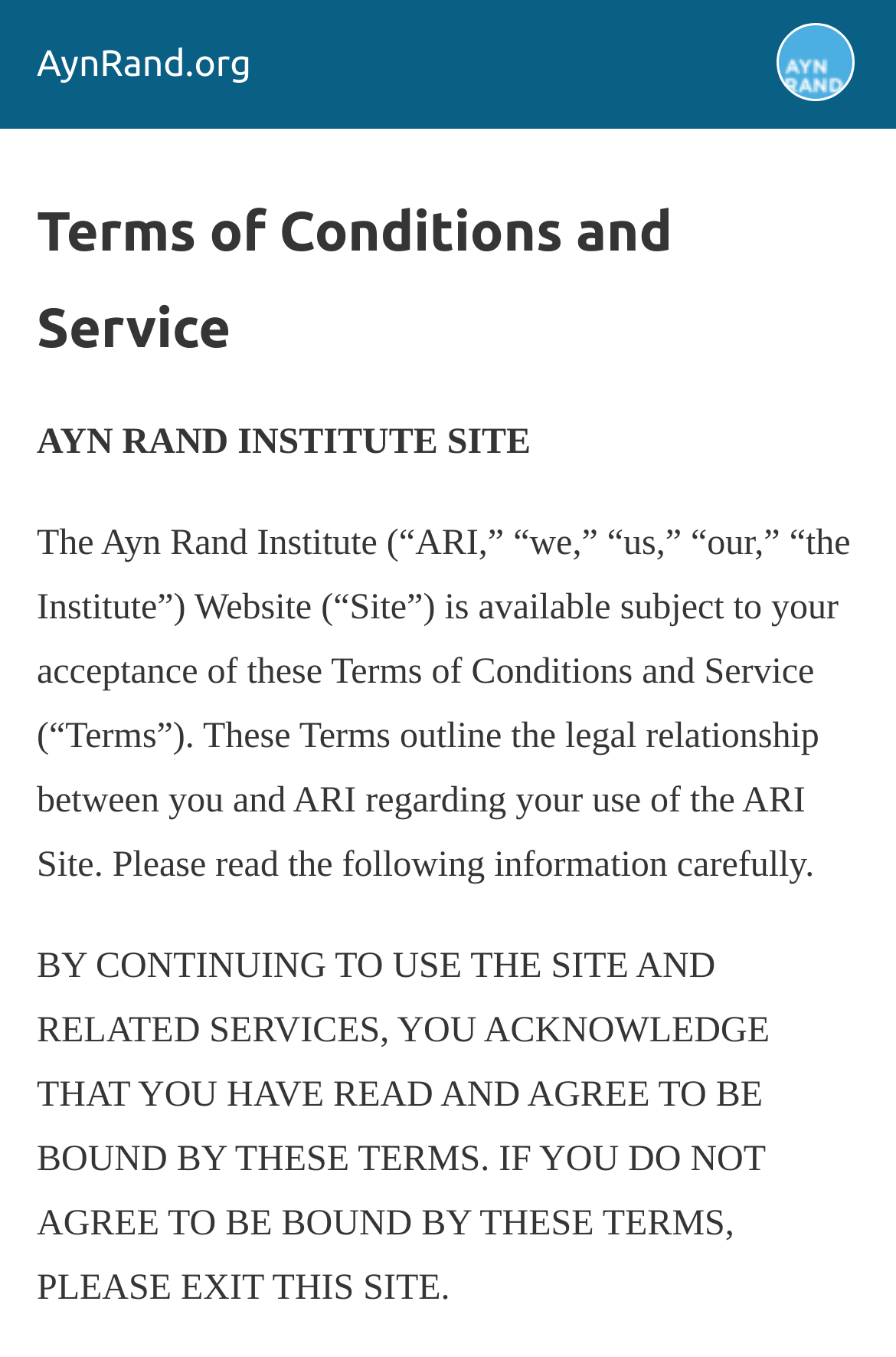Please answer the following question as detailed as possible based on the image: 
What is the name of the institute?

The name of the institute can be found in the static text element 'AYN RAND INSTITUTE SITE' which is located at the top of the webpage, indicating that the webpage is related to the Ayn Rand Institute.